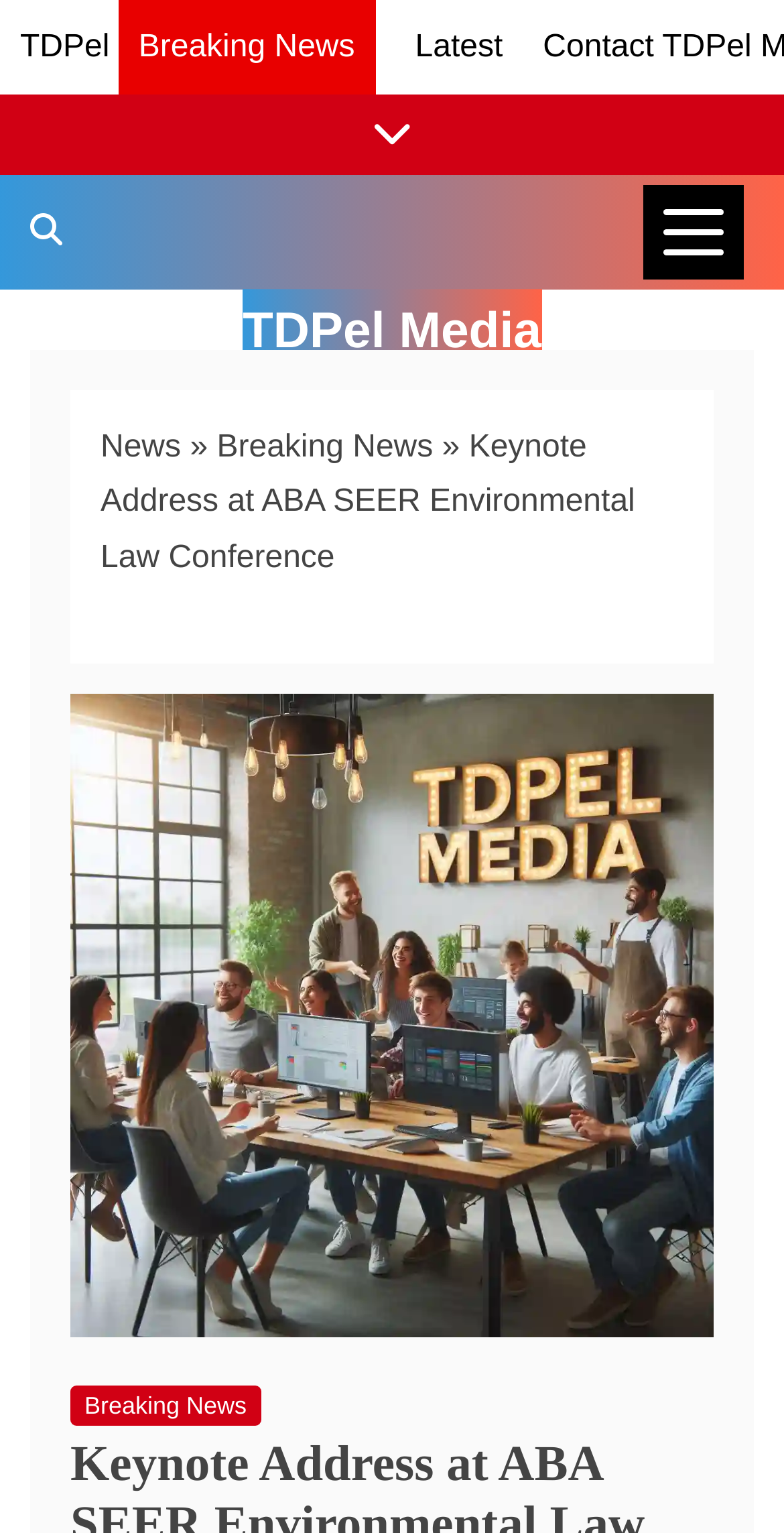Determine the bounding box of the UI component based on this description: "Latest". The bounding box coordinates should be four float values between 0 and 1, i.e., [left, top, right, bottom].

[0.53, 0.02, 0.641, 0.042]